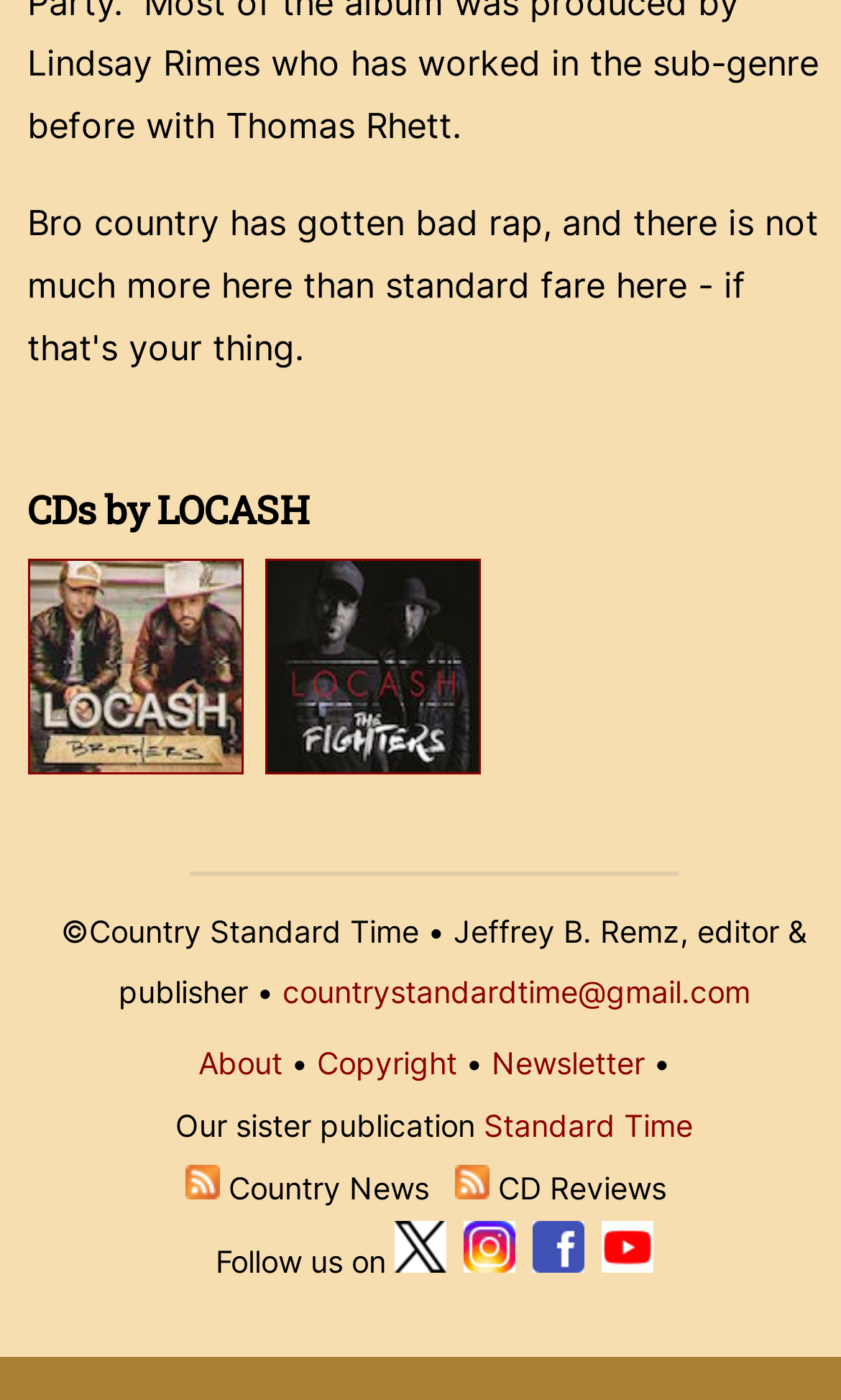How many albums are listed on the webpage?
Could you answer the question in a detailed manner, providing as much information as possible?

There are two links 'Brothers, 2019' and 'The Fighters, 2016' which are likely album titles, and each has an associated image, suggesting that there are two albums listed on the webpage.